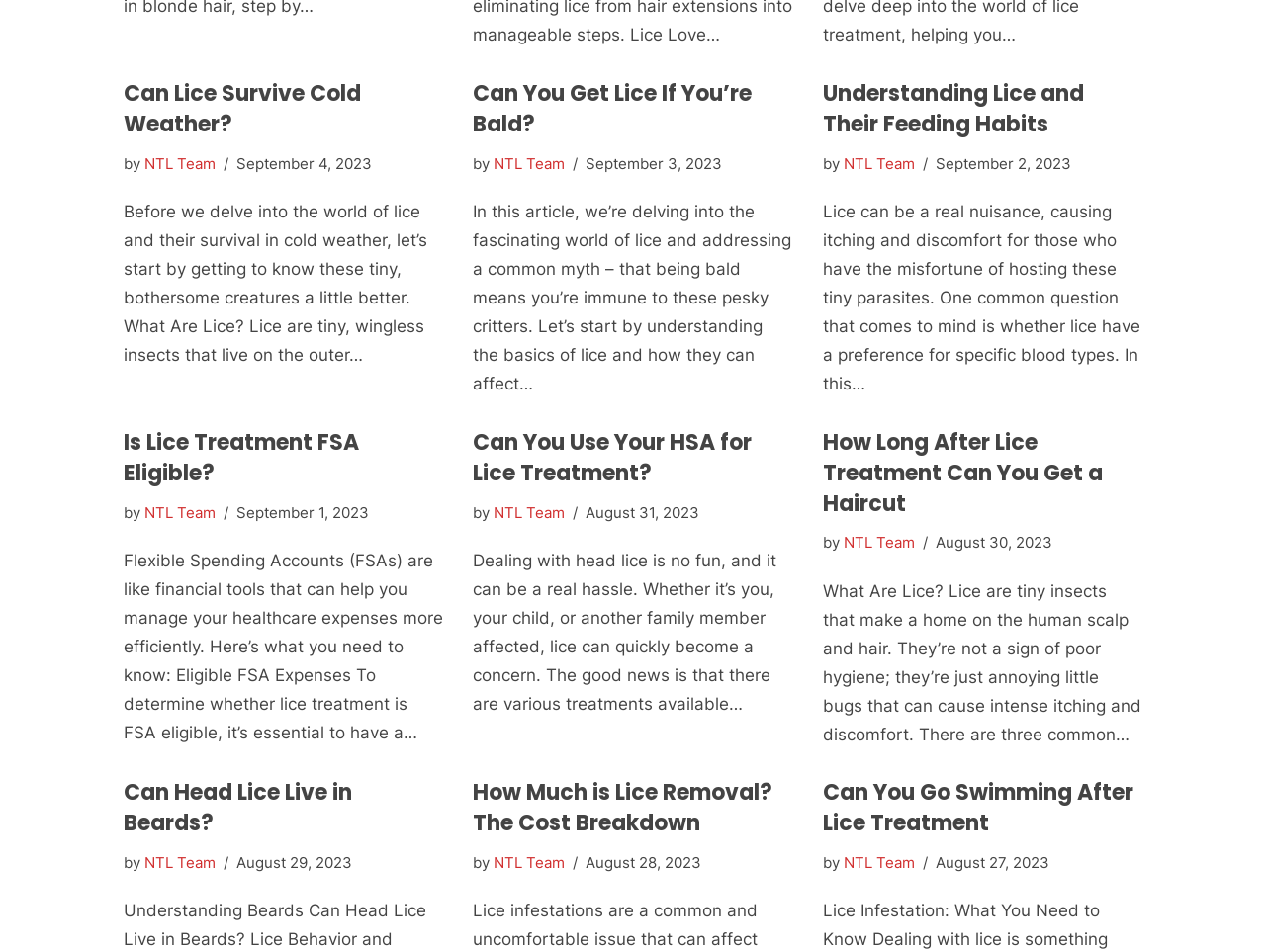What are the tiny insects that live on the human scalp and hair?
Examine the screenshot and reply with a single word or phrase.

Lice